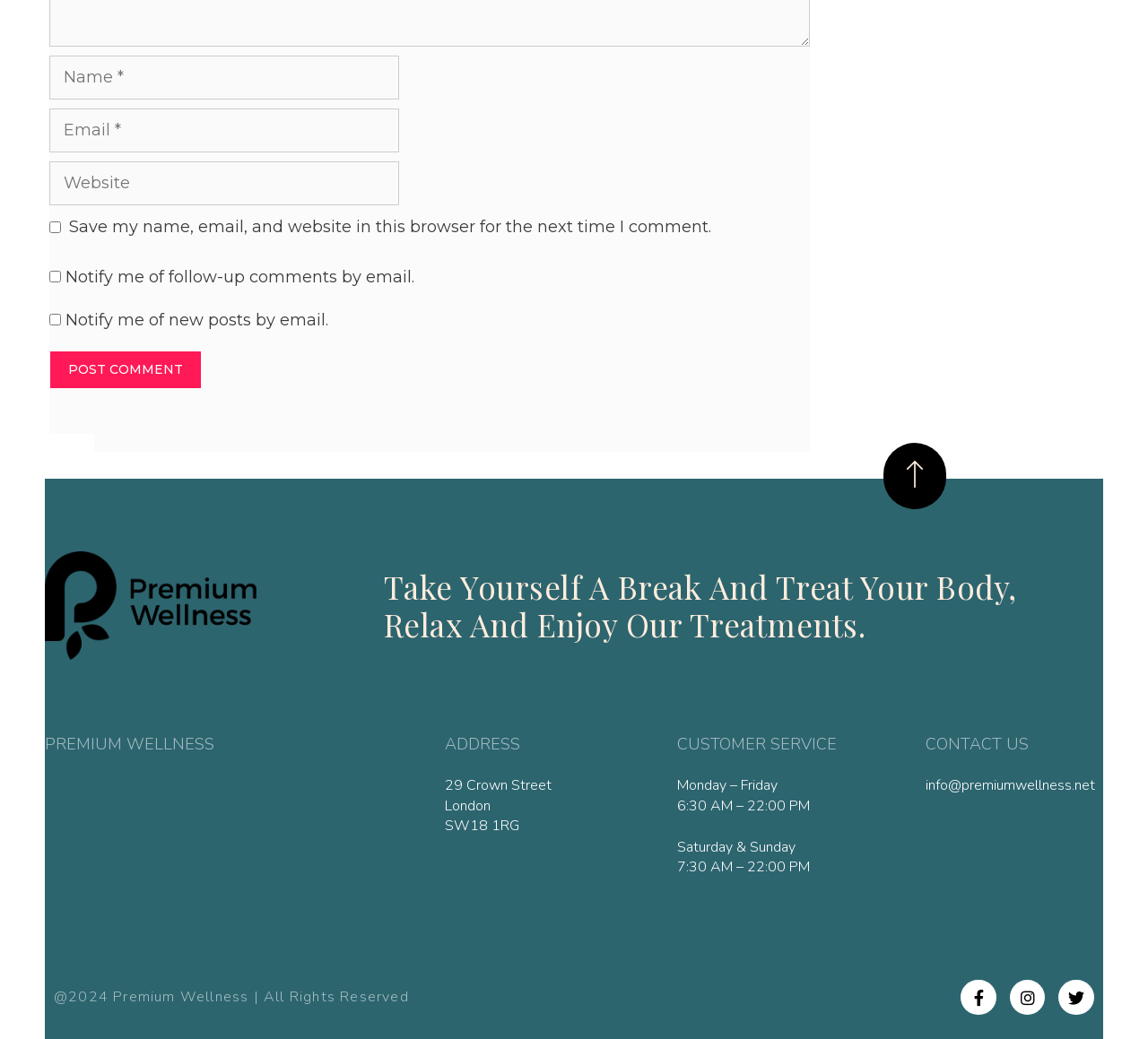Find the bounding box coordinates of the element to click in order to complete the given instruction: "Visit the Facebook page."

[0.837, 0.943, 0.868, 0.977]